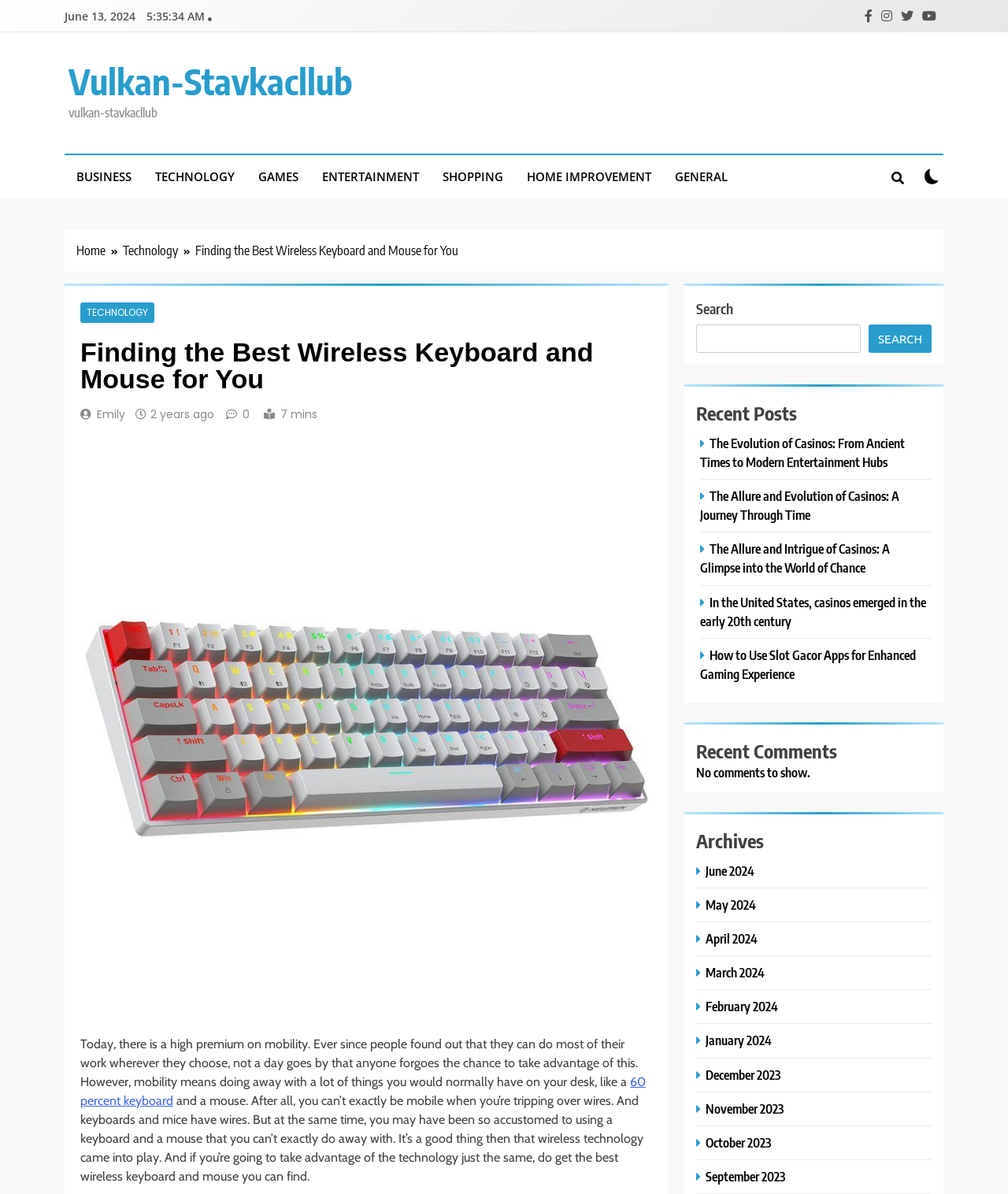Answer this question using a single word or a brief phrase:
What is the category of the article?

TECHNOLOGY